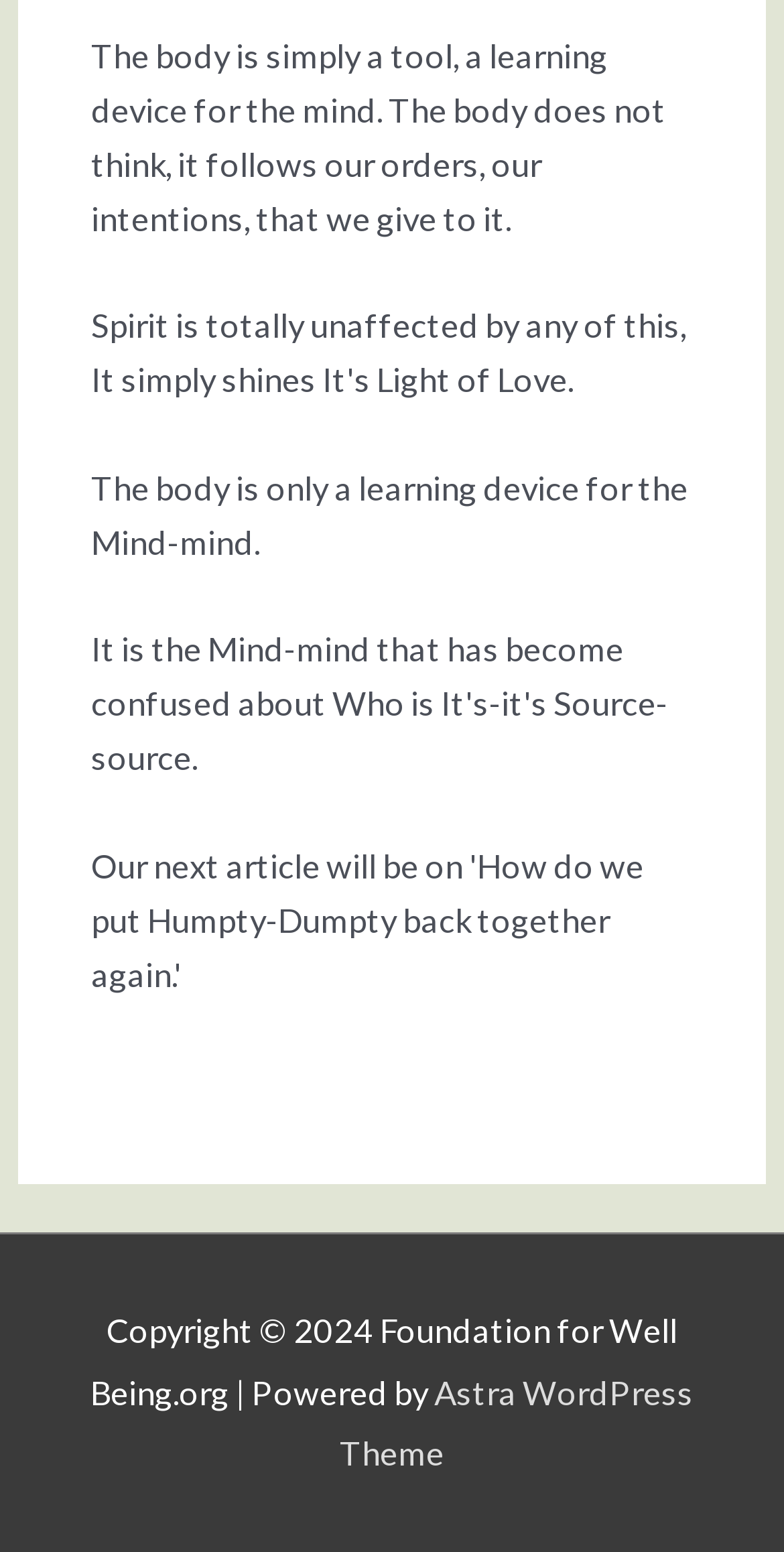Provide the bounding box coordinates of the HTML element this sentence describes: "Astra WordPress Theme". The bounding box coordinates consist of four float numbers between 0 and 1, i.e., [left, top, right, bottom].

[0.433, 0.884, 0.885, 0.948]